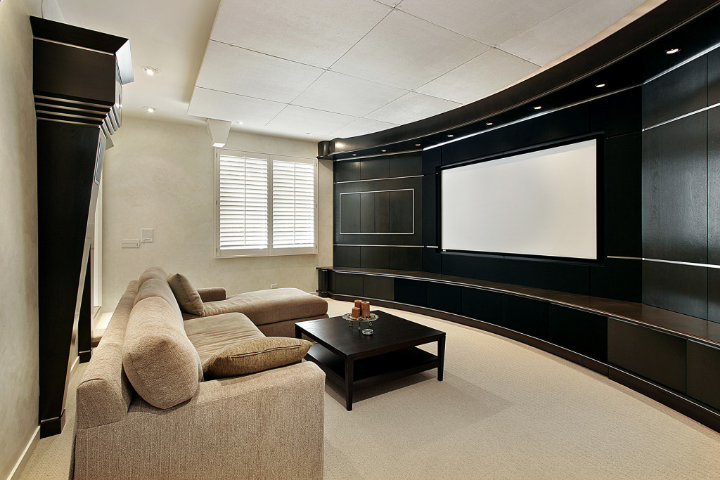What type of furniture is in the foreground?
Refer to the image and provide a thorough answer to the question.

The caption describes the furniture in the foreground as a 'cozy, light-toned sectional sofa', which suggests that the type of furniture is a sectional sofa.